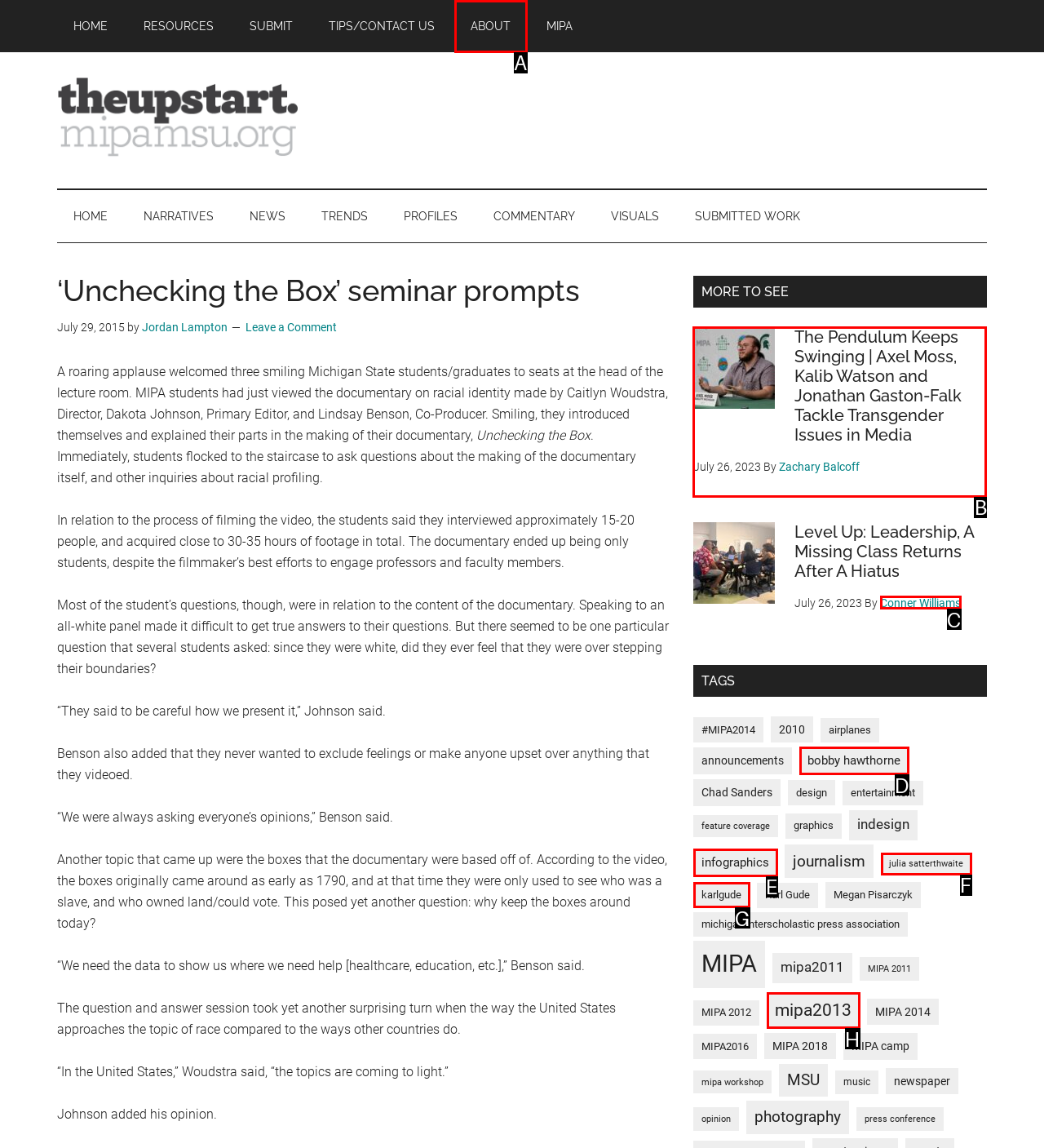Choose the letter that corresponds to the correct button to accomplish the task: Read the article 'The Pendulum Keeps Swinging | Axel Moss, Kalib Watson and Jonathan Gaston-Falk Tackle Transgender Issues in Media'
Reply with the letter of the correct selection only.

B